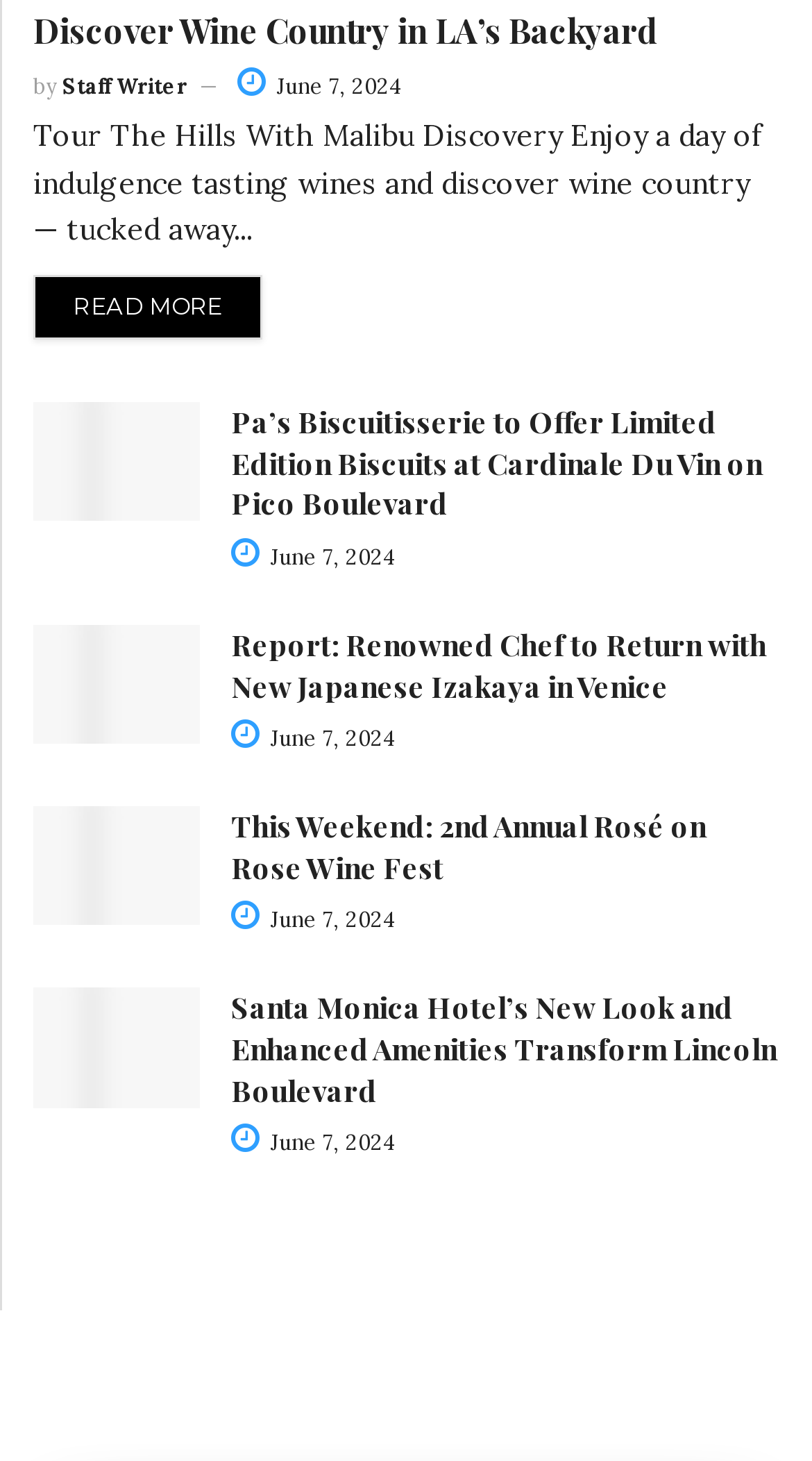Please identify the coordinates of the bounding box that should be clicked to fulfill this instruction: "View article about Pa's Biscuitisserie offering limited edition biscuits".

[0.041, 0.275, 0.246, 0.357]